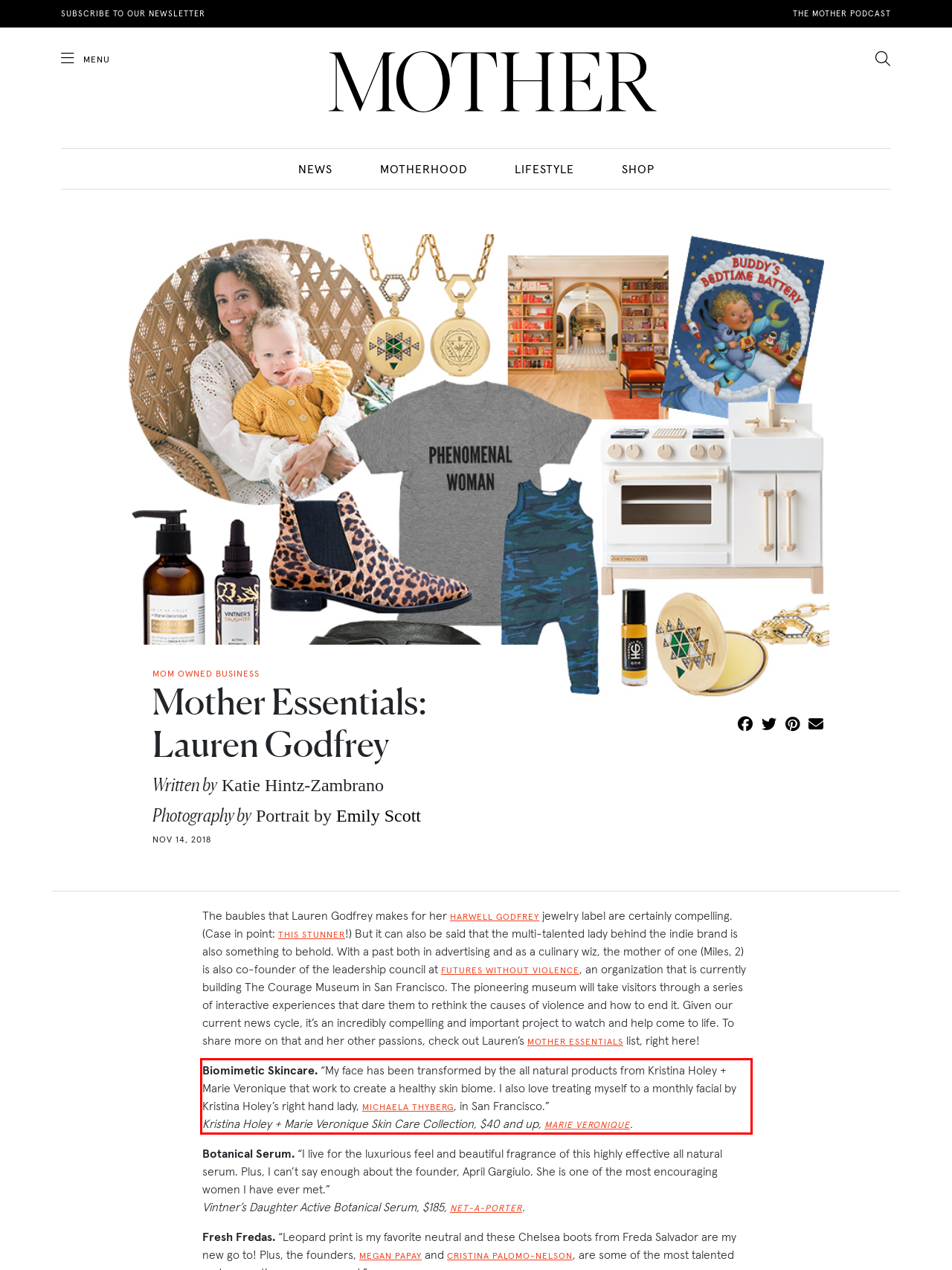You are provided with a screenshot of a webpage featuring a red rectangle bounding box. Extract the text content within this red bounding box using OCR.

Biomimetic Skincare. “My face has been transformed by the all natural products from Kristina Holey + Marie Veronique that work to create a healthy skin biome. I also love treating myself to a monthly facial by Kristina Holey’s right hand lady, MICHAELA THYBERG, in San Francisco.” Kristina Holey + Marie Veronique Skin Care Collection, $40 and up, MARIE VERONIQUE.